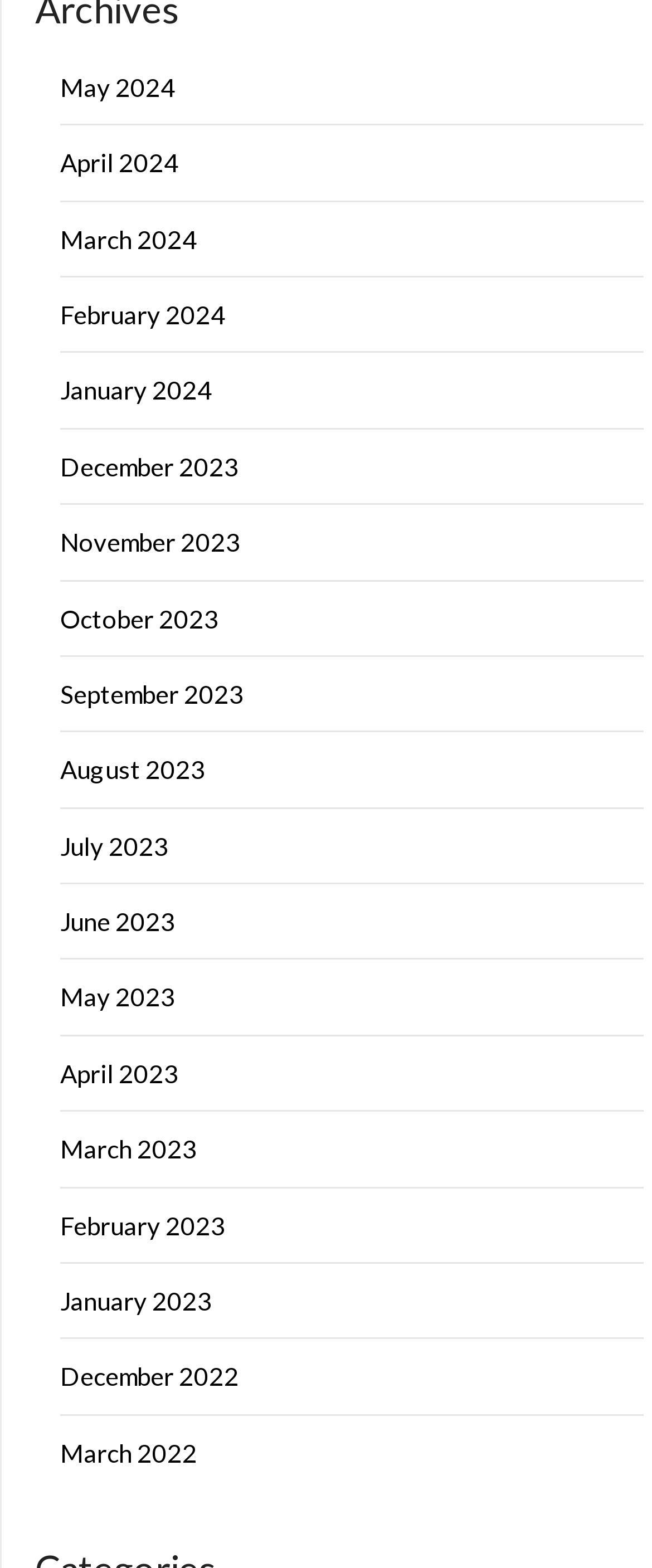Pinpoint the bounding box coordinates of the element that must be clicked to accomplish the following instruction: "view May 2024". The coordinates should be in the format of four float numbers between 0 and 1, i.e., [left, top, right, bottom].

[0.092, 0.046, 0.269, 0.065]